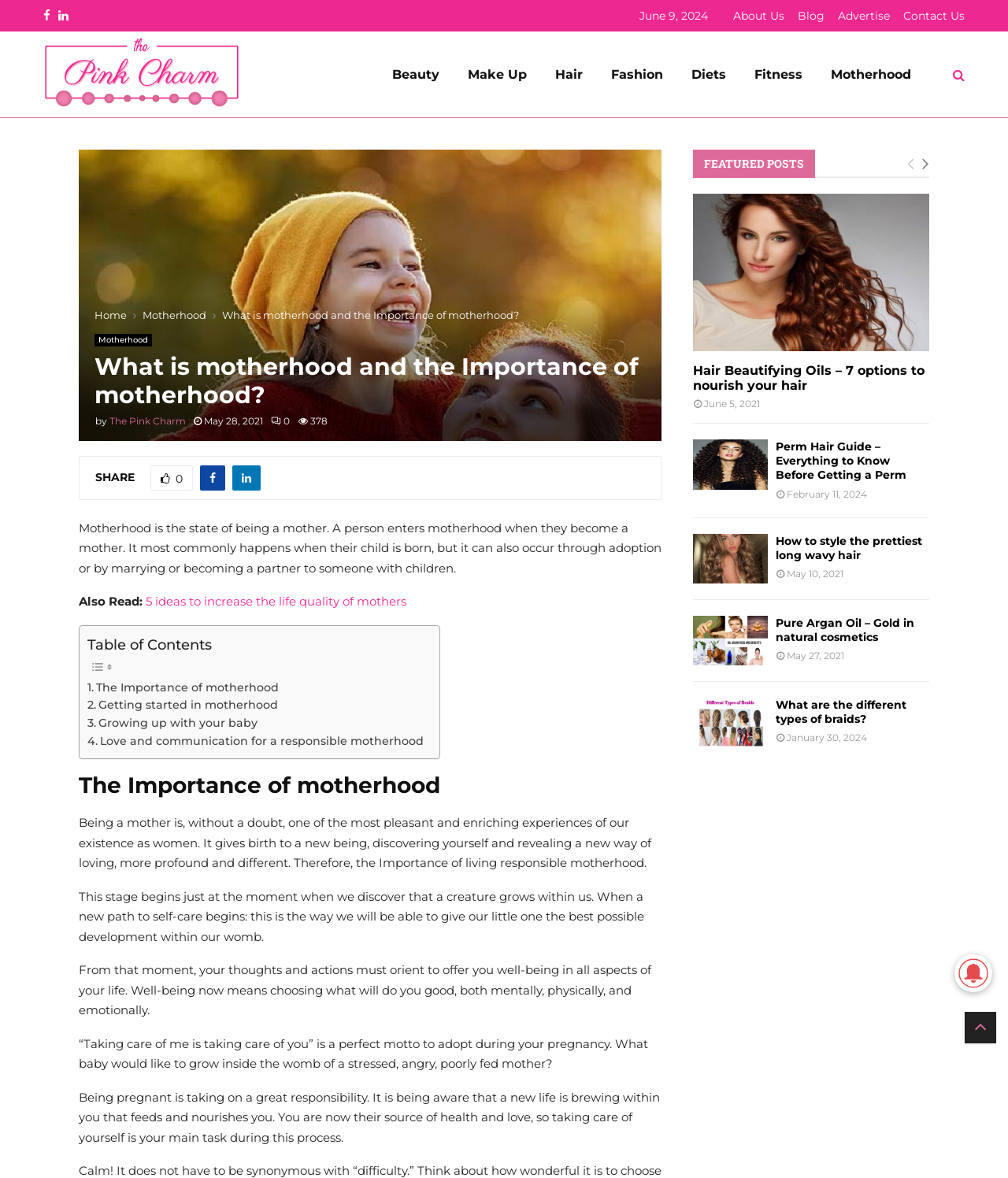Bounding box coordinates must be specified in the format (top-left x, top-left y, bottom-right x, bottom-right y). All values should be floating point numbers between 0 and 1. What are the bounding box coordinates of the UI element described as: The Importance of motherhood

[0.087, 0.576, 0.276, 0.591]